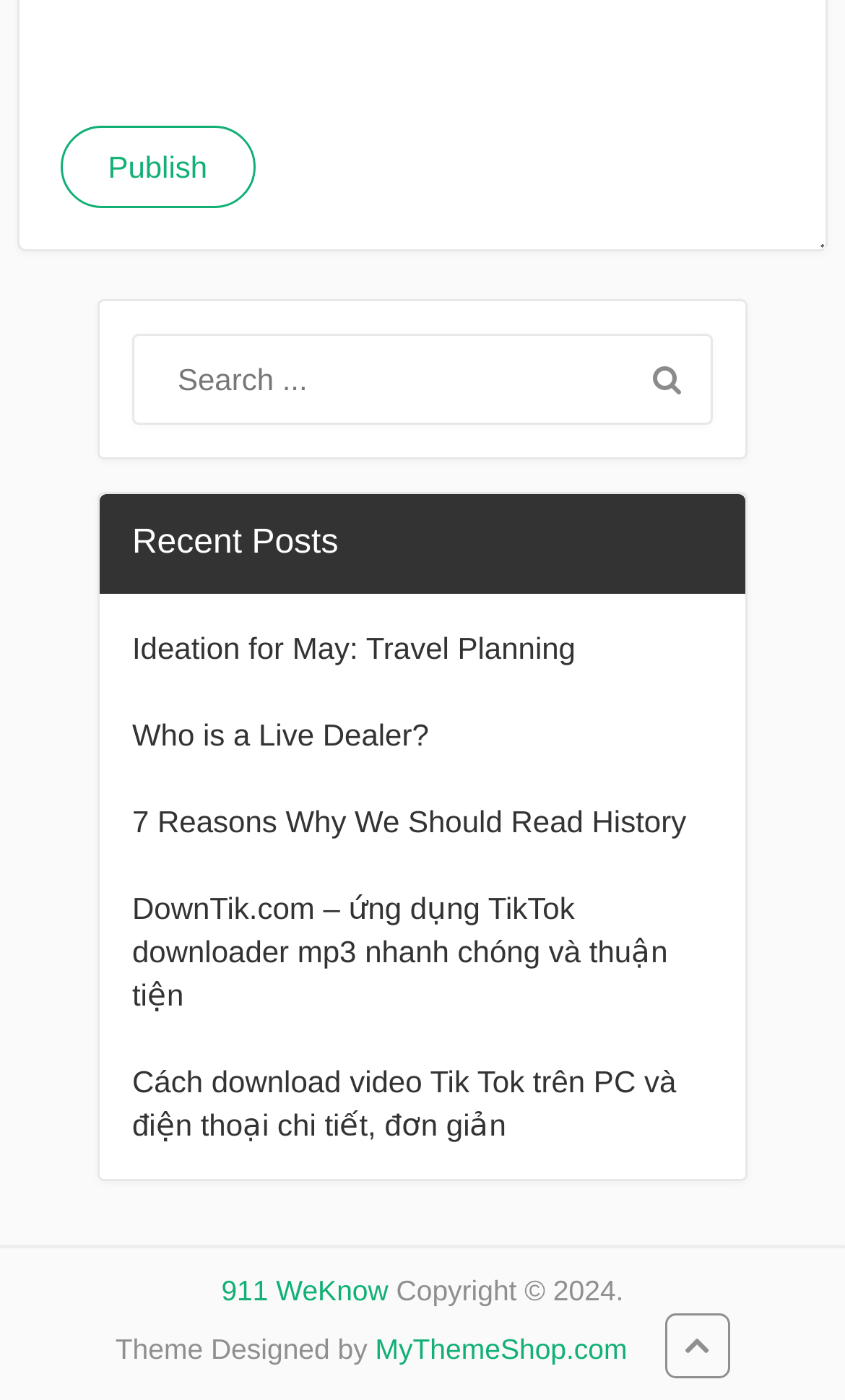Locate the bounding box coordinates of the segment that needs to be clicked to meet this instruction: "Visit the theme designer's website".

[0.444, 0.951, 0.742, 0.975]